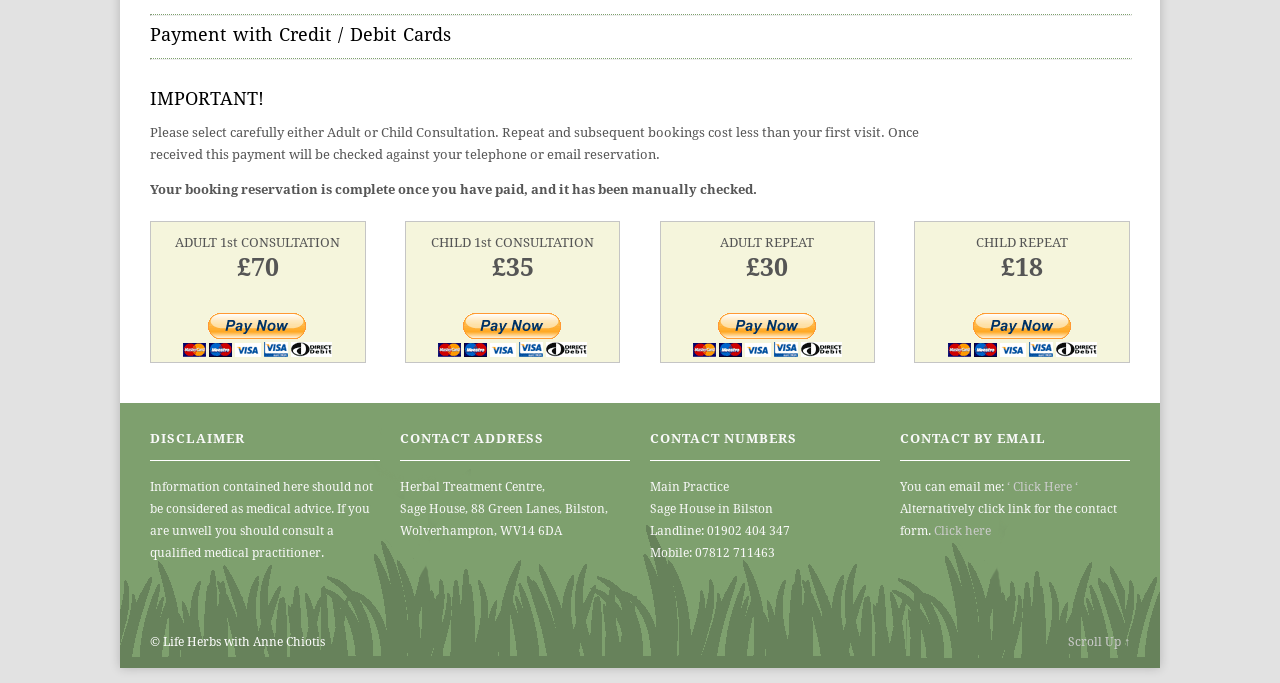What is the cost of the first adult consultation?
Identify the answer in the screenshot and reply with a single word or phrase.

£70